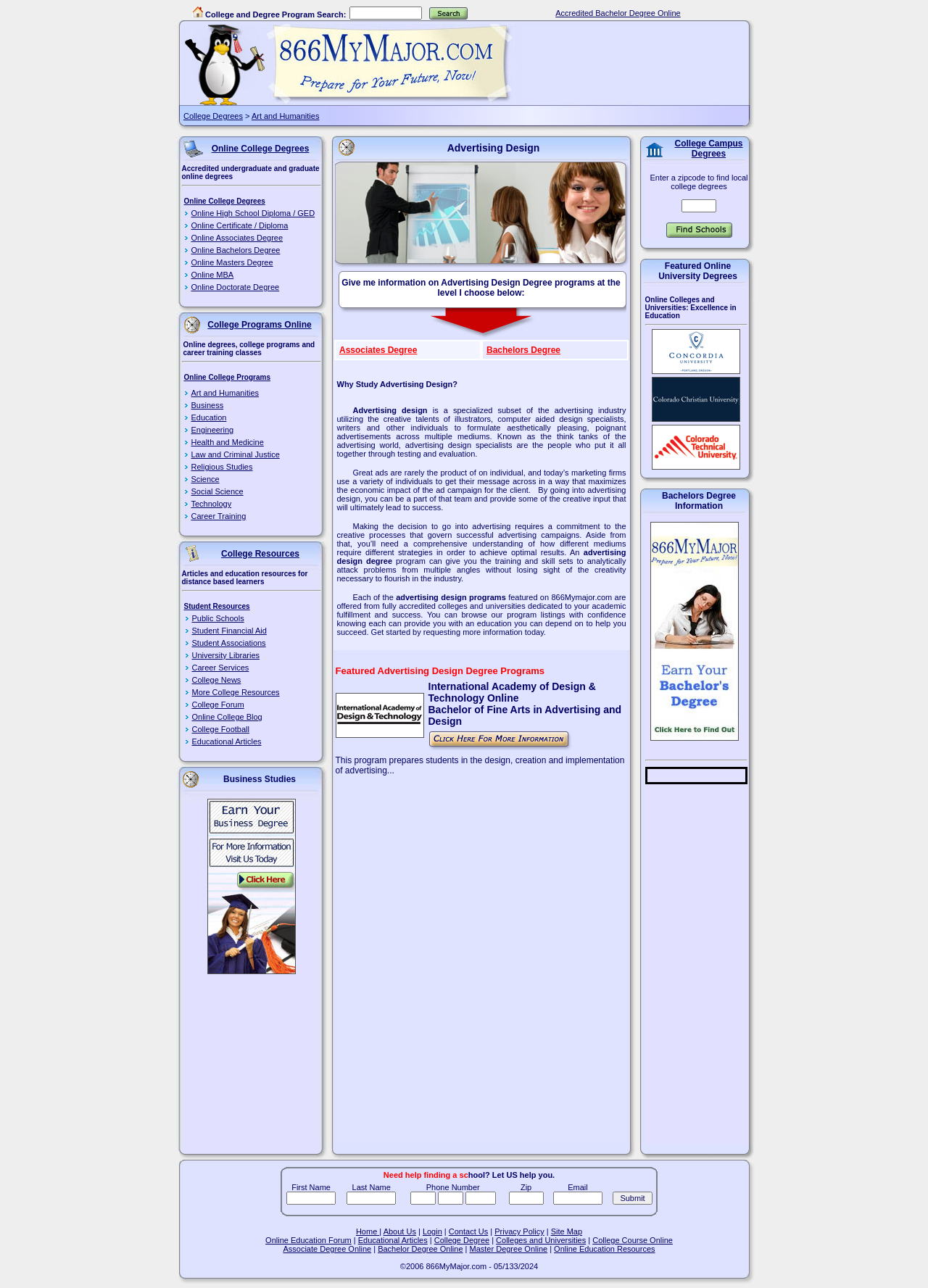Please give the bounding box coordinates of the area that should be clicked to fulfill the following instruction: "Search for colleges". The coordinates should be in the format of four float numbers from 0 to 1, i.e., [left, top, right, bottom].

[0.463, 0.006, 0.504, 0.015]